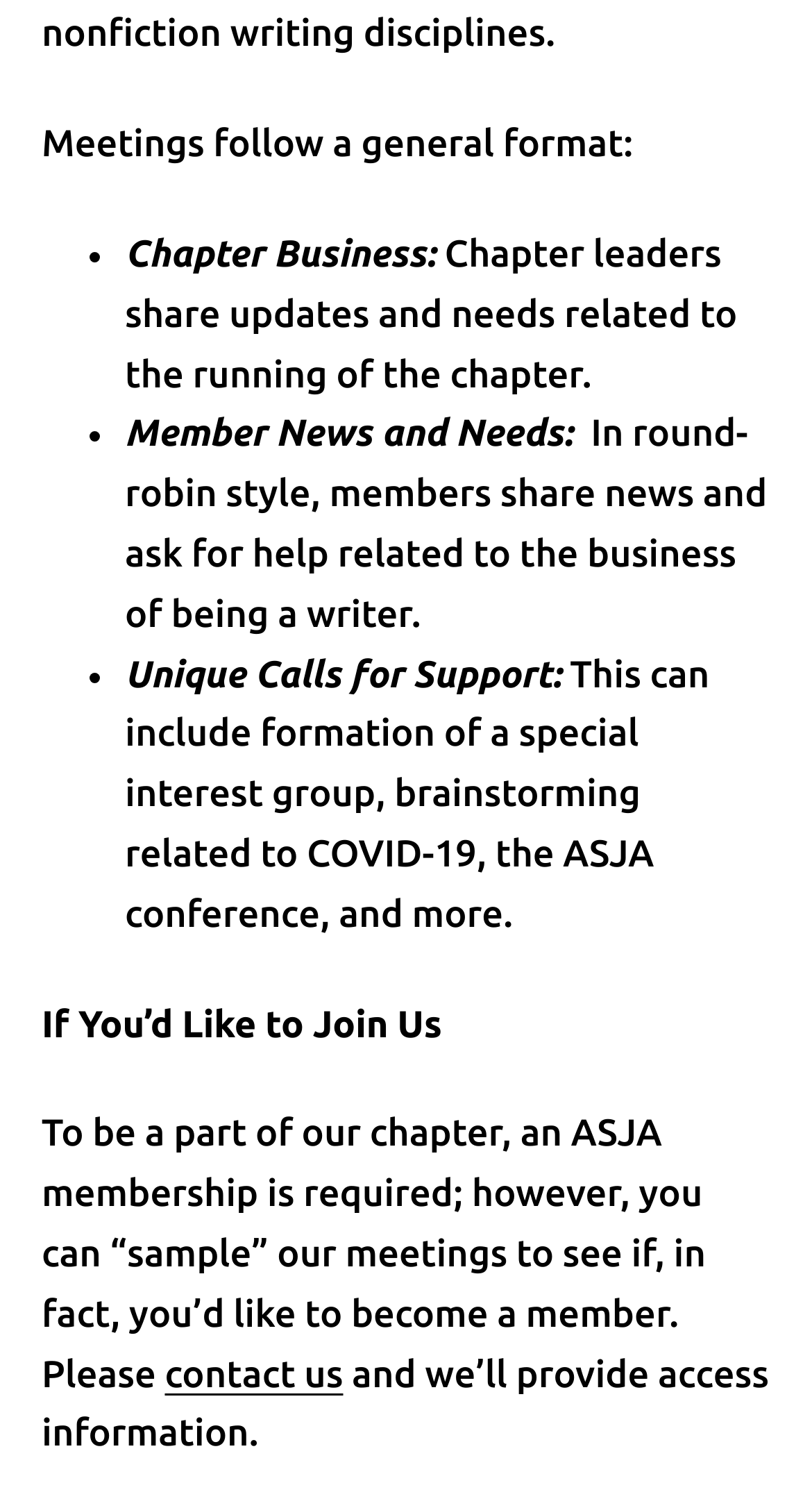Reply to the question with a single word or phrase:
What is required to be a part of the chapter?

ASJA membership